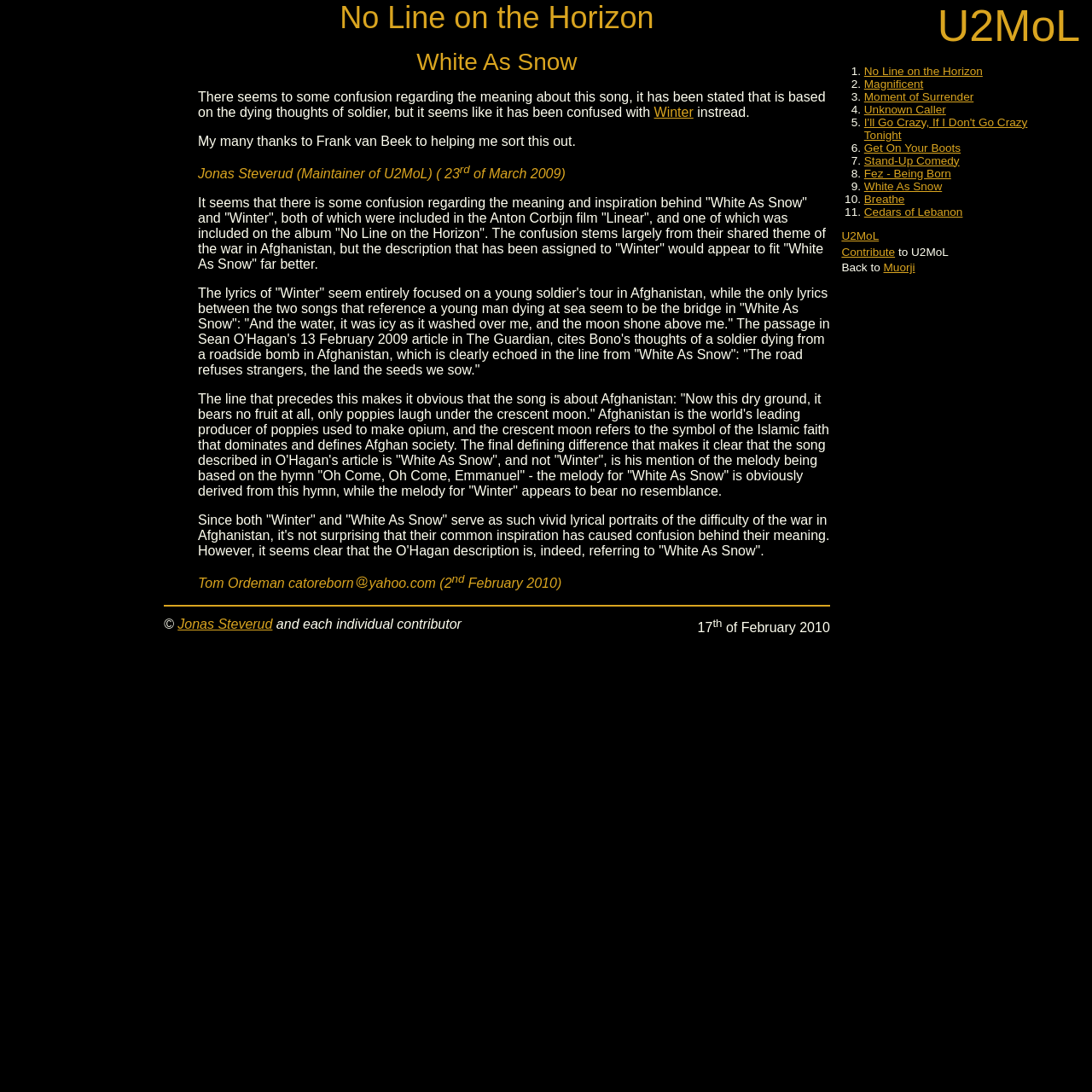Please specify the coordinates of the bounding box for the element that should be clicked to carry out this instruction: "Click on the link 'Contribute'". The coordinates must be four float numbers between 0 and 1, formatted as [left, top, right, bottom].

[0.771, 0.225, 0.82, 0.237]